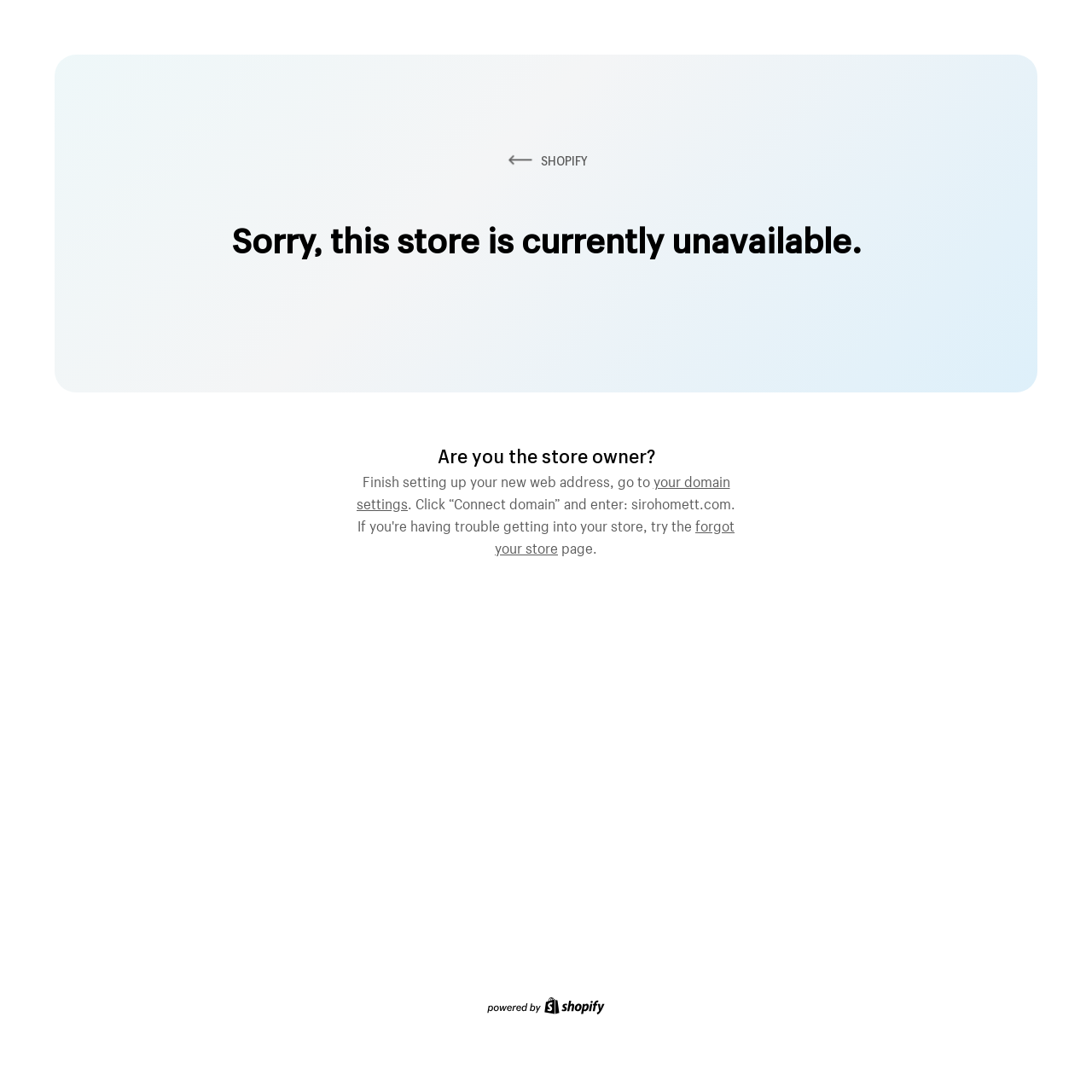Please provide the bounding box coordinates for the UI element as described: "SHOPIFY". The coordinates must be four floats between 0 and 1, represented as [left, top, right, bottom].

[0.462, 0.14, 0.538, 0.155]